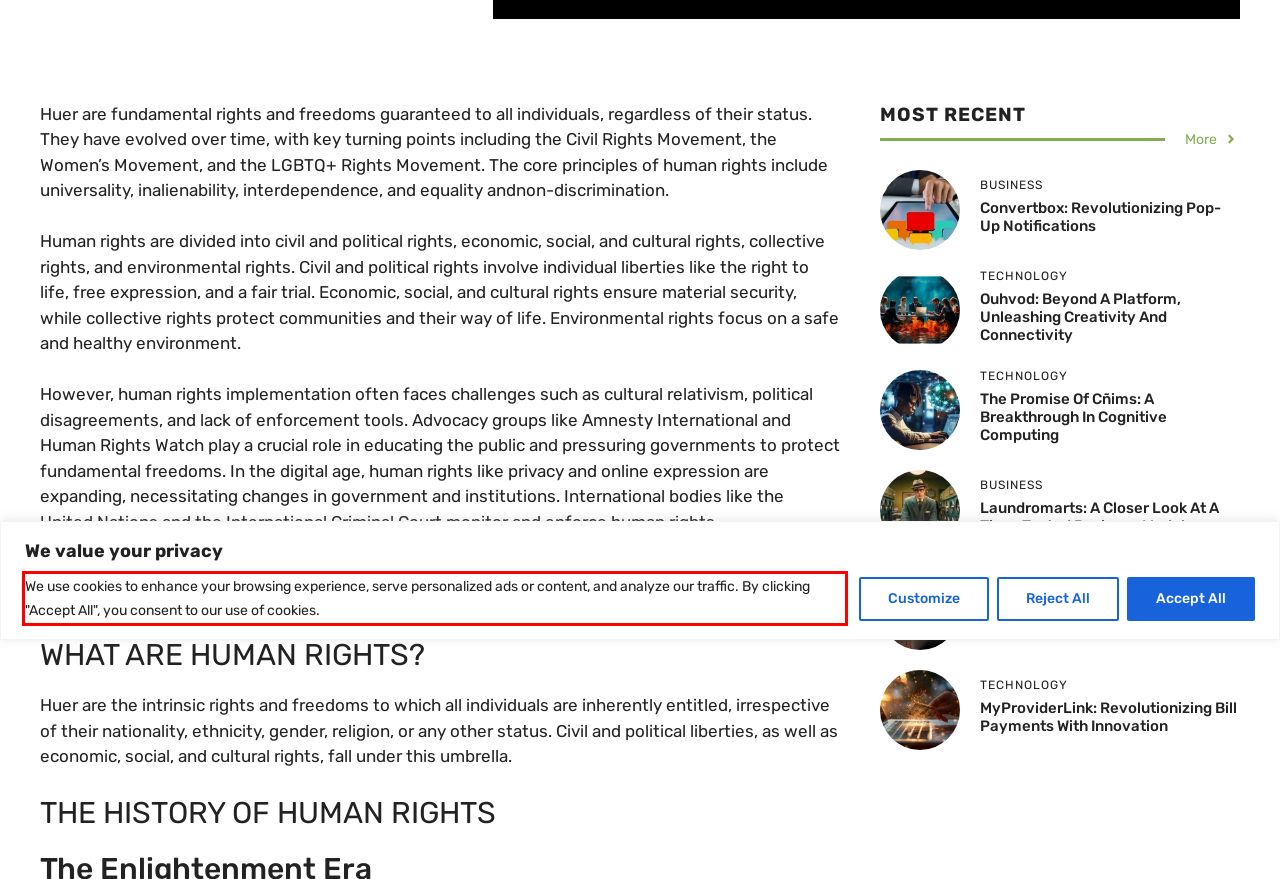Within the screenshot of a webpage, identify the red bounding box and perform OCR to capture the text content it contains.

We use cookies to enhance your browsing experience, serve personalized ads or content, and analyze our traffic. By clicking "Accept All", you consent to our use of cookies.